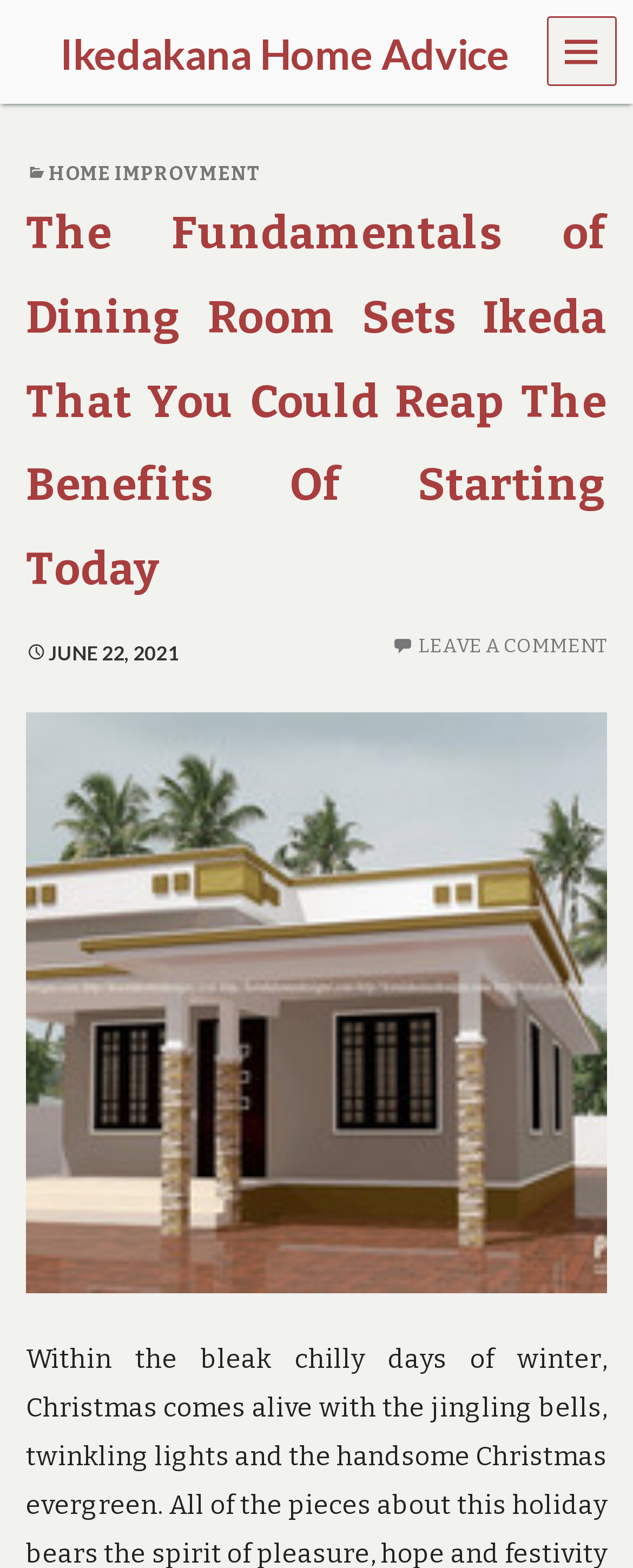What is the name of the website?
Provide a thorough and detailed answer to the question.

The name of the website can be found in the top-left corner of the webpage, where it says 'Ikedakana Home Advice Home is our favorite place to be'.